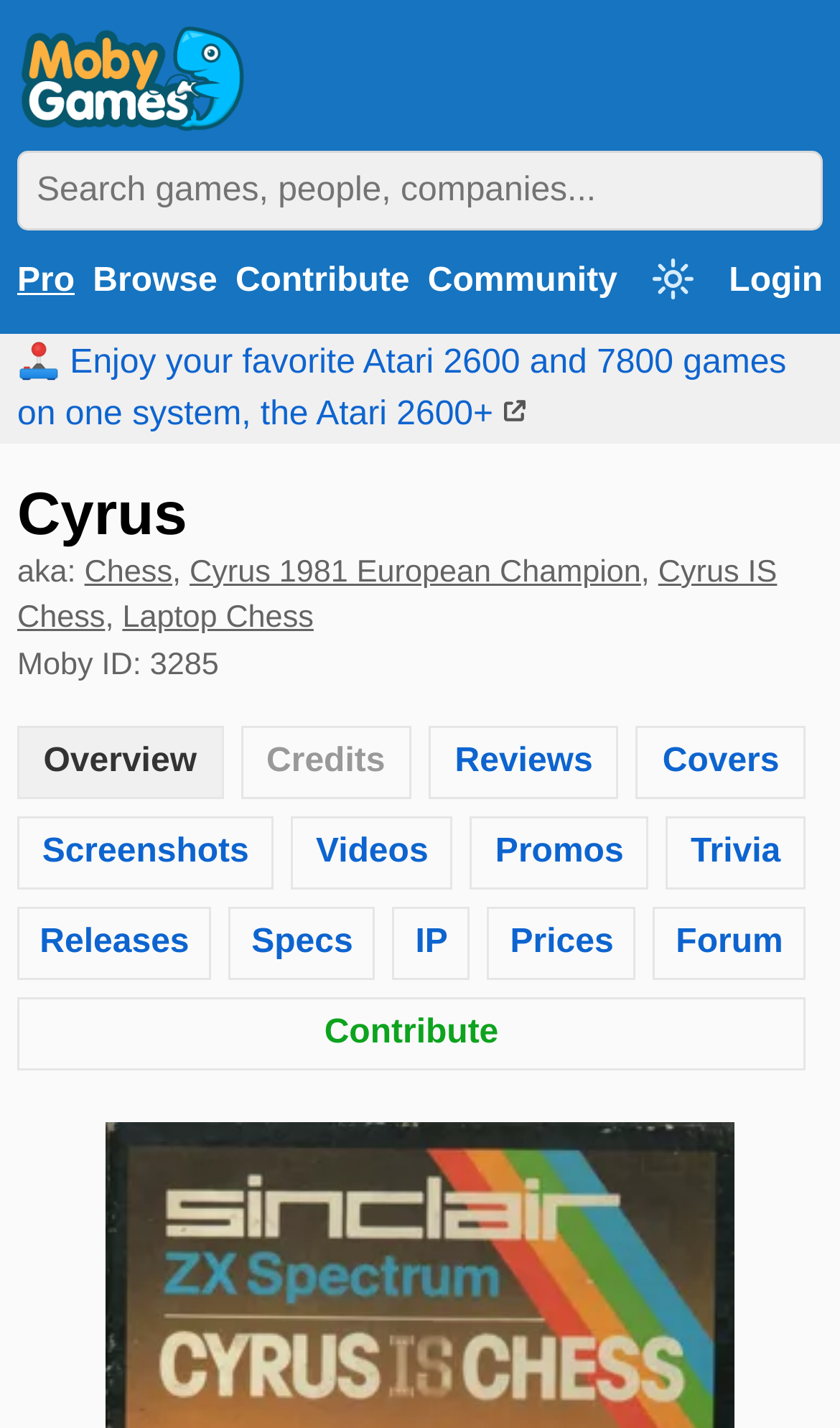Could you highlight the region that needs to be clicked to execute the instruction: "Search for a game"?

[0.021, 0.106, 0.979, 0.162]